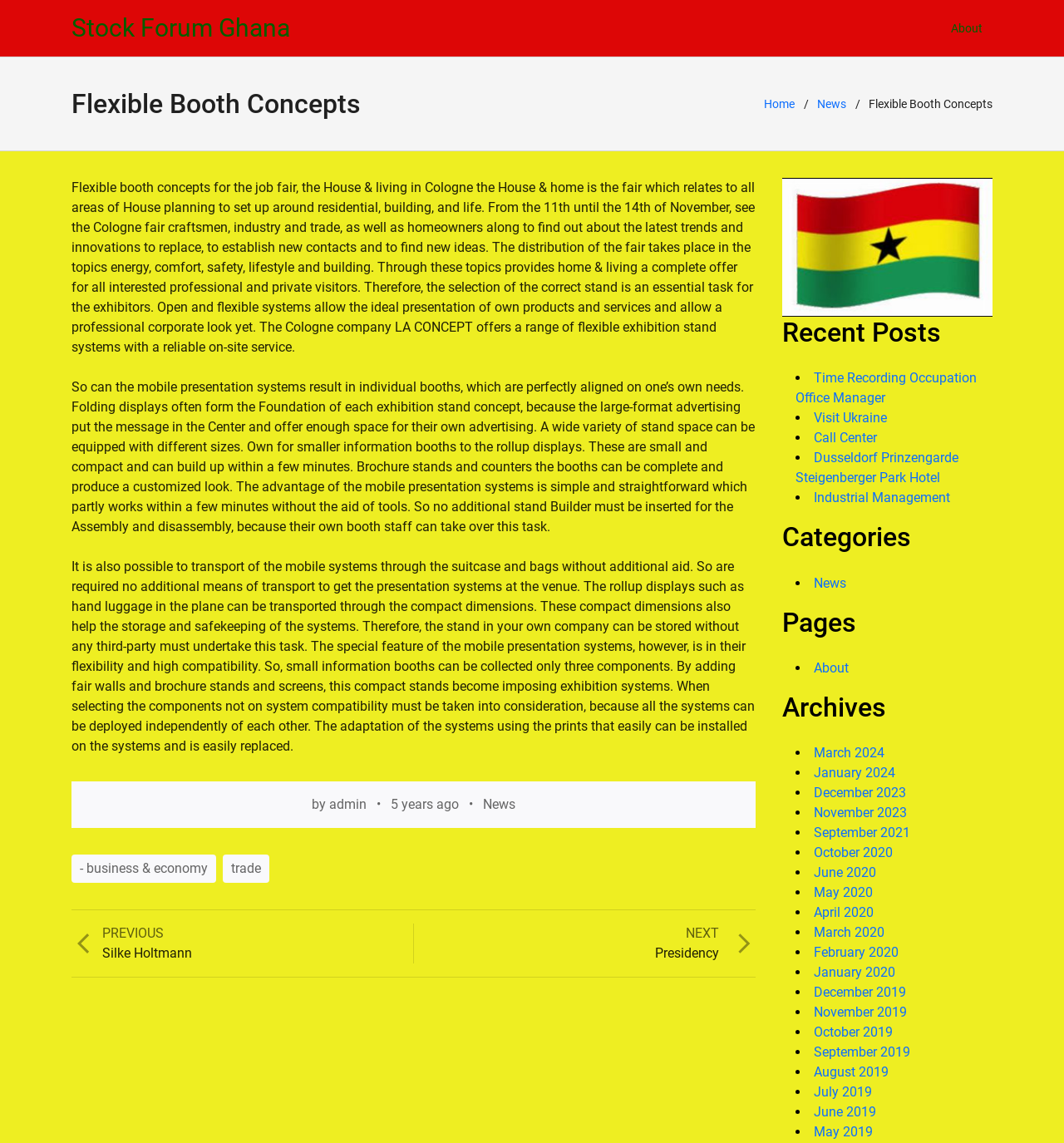Create a detailed description of the webpage's content and layout.

The webpage is about Flexible Booth Concepts, specifically for the job fair, House & Living in Cologne. At the top, there is a navigation menu with links to "Home", "News", and "About". Below the navigation menu, there is a main section that takes up most of the page. This section is divided into three parts: a heading that reads "Flexible Booth Concepts", a paragraph that describes the fair and its topics, and another paragraph that explains the benefits of using flexible exhibition stand systems.

To the right of the main section, there is a sidebar that contains several sections. The first section is titled "Recent Posts" and lists several links to recent posts, including "Time Recording Occupation Office Manager", "Visit Ukraine", and "Dusseldorf Prinzengarde Steigenberger Park Hotel". Below this section, there are sections titled "Categories", "Pages", and "Archives", each containing links to related topics.

At the bottom of the page, there is a section titled "Posts" that contains links to previous and next posts, as well as a section titled "Post navigation" that allows users to navigate through posts. There is also an image on the page, located above the "Recent Posts" section.

Overall, the webpage appears to be a blog or news site that provides information about flexible booth concepts and related topics, with a focus on the job fair, House & Living in Cologne.